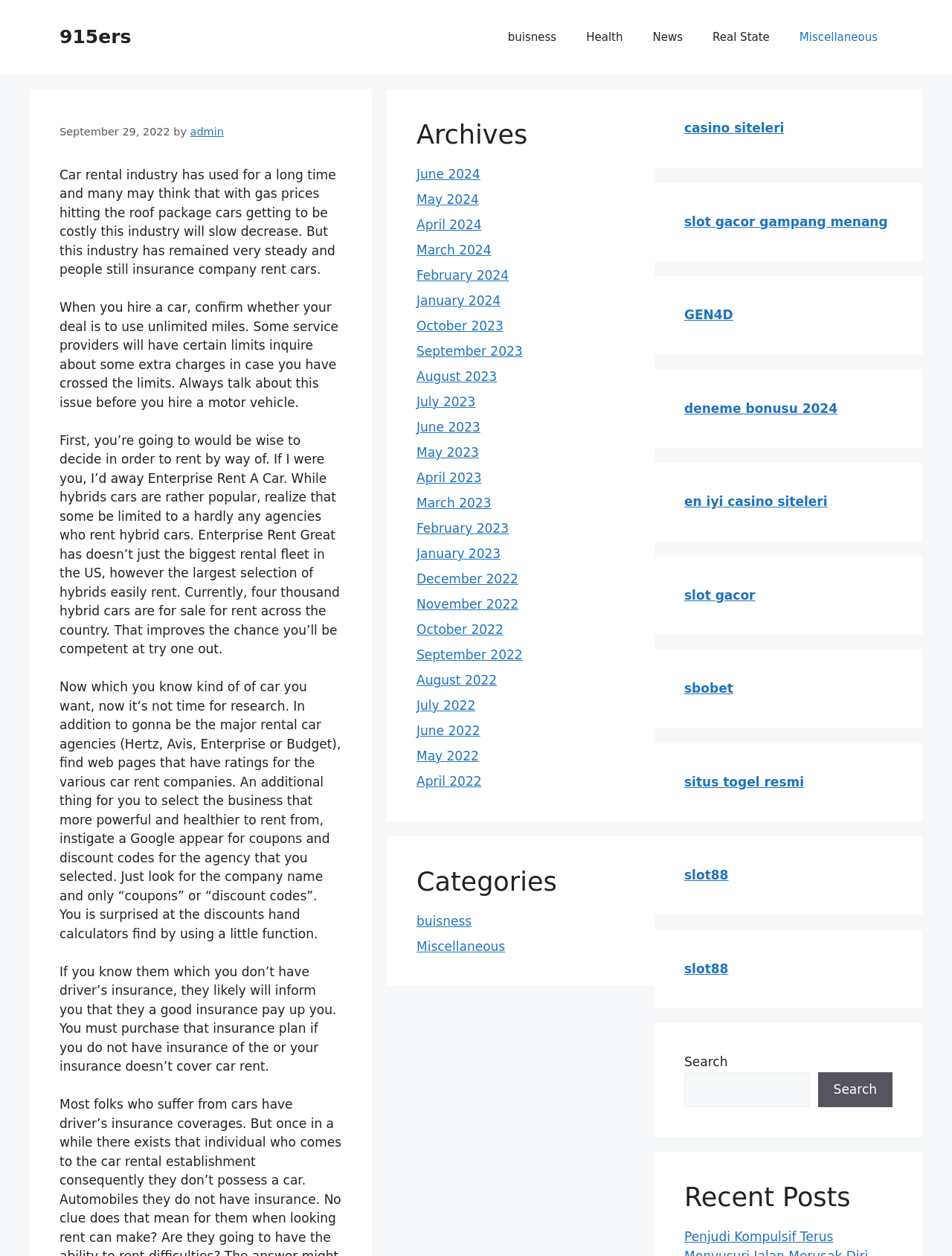Answer the question in one word or a short phrase:
What is the date of the current post?

September 29, 2022